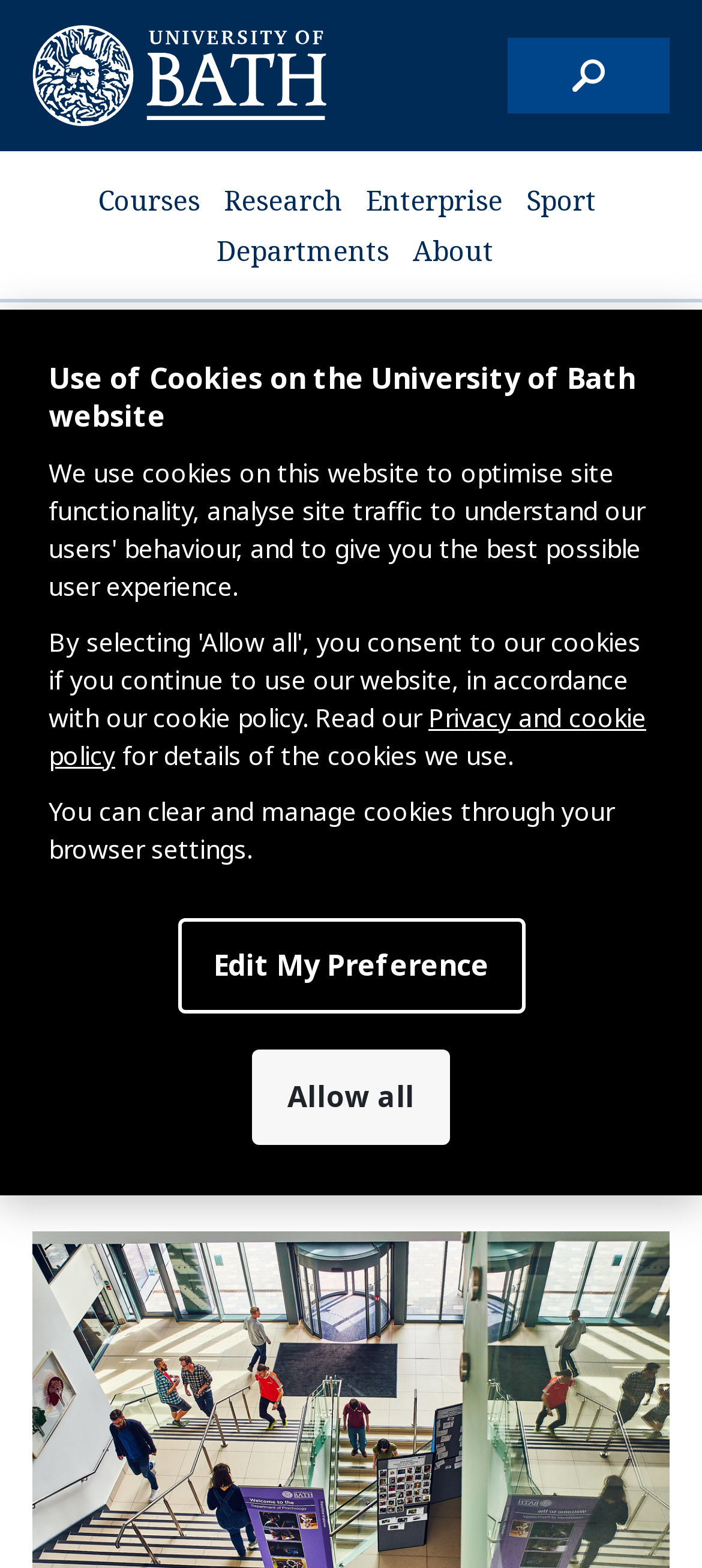Your task is to find and give the main heading text of the webpage.

Use of Cookies on the University of Bath website